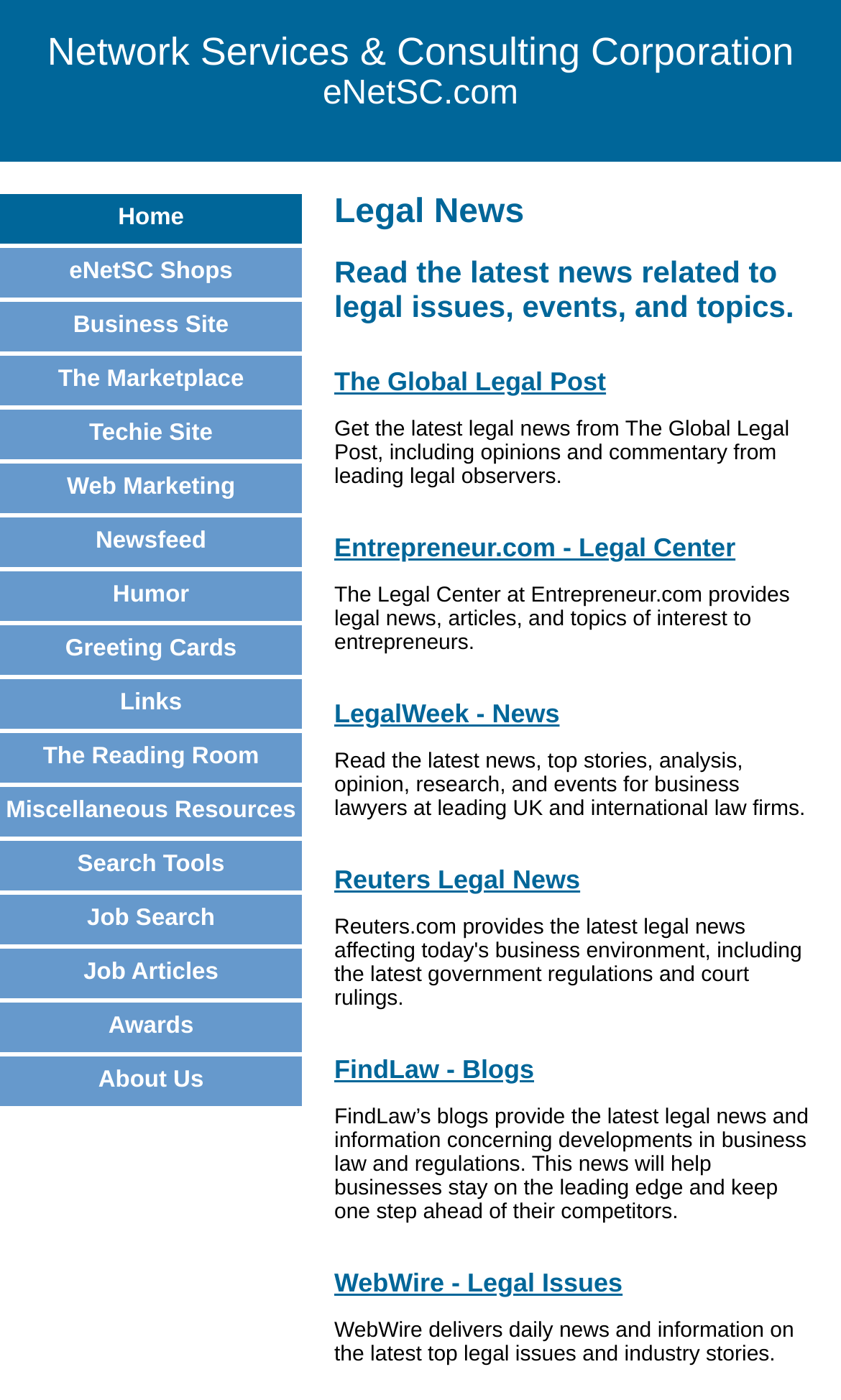Please mark the clickable region by giving the bounding box coordinates needed to complete this instruction: "Check out WebWire - Legal Issues".

[0.397, 0.906, 0.74, 0.927]